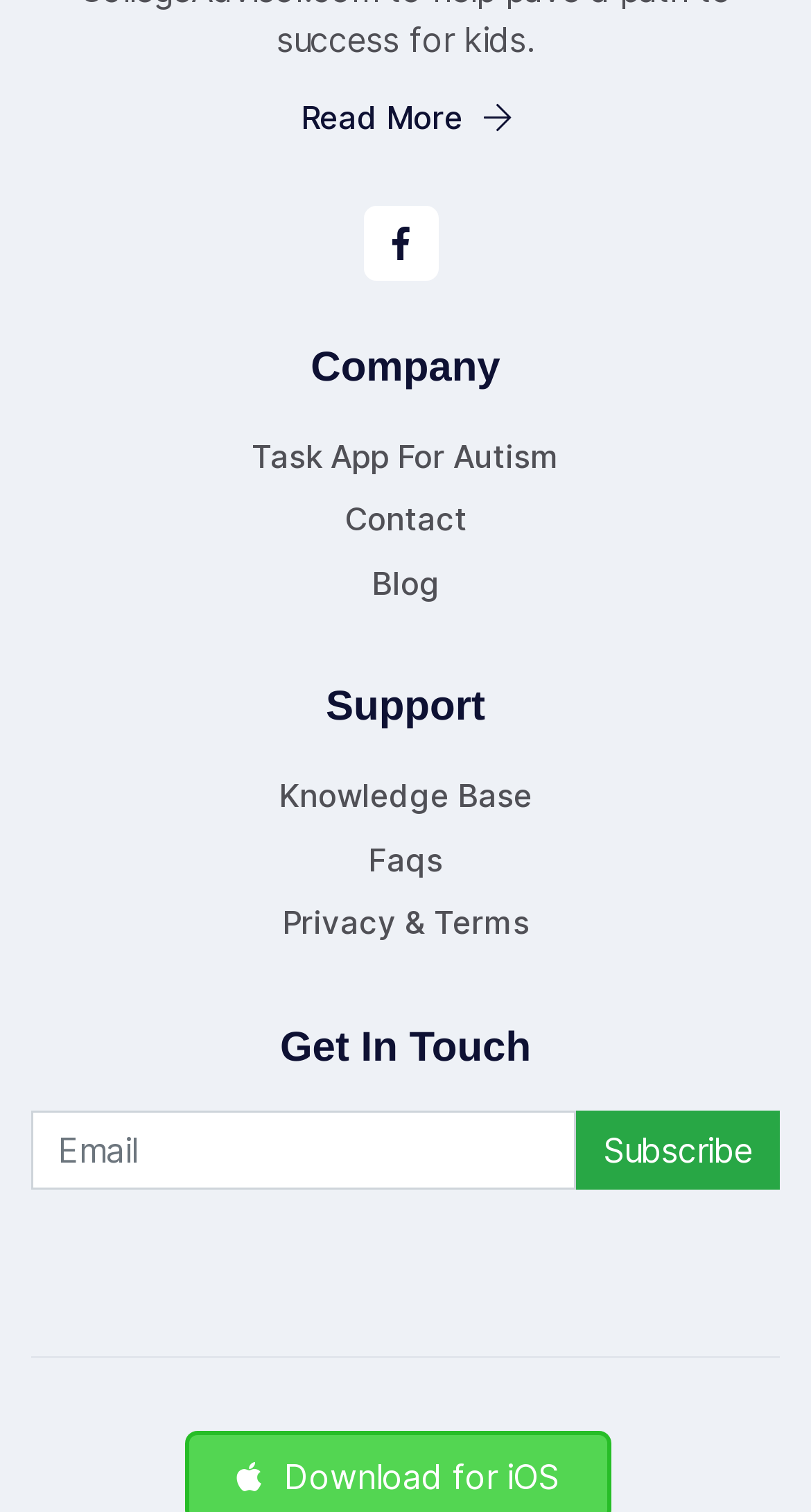Please identify the bounding box coordinates of the area I need to click to accomplish the following instruction: "Click the 'Datenschutzerklärung' link".

None